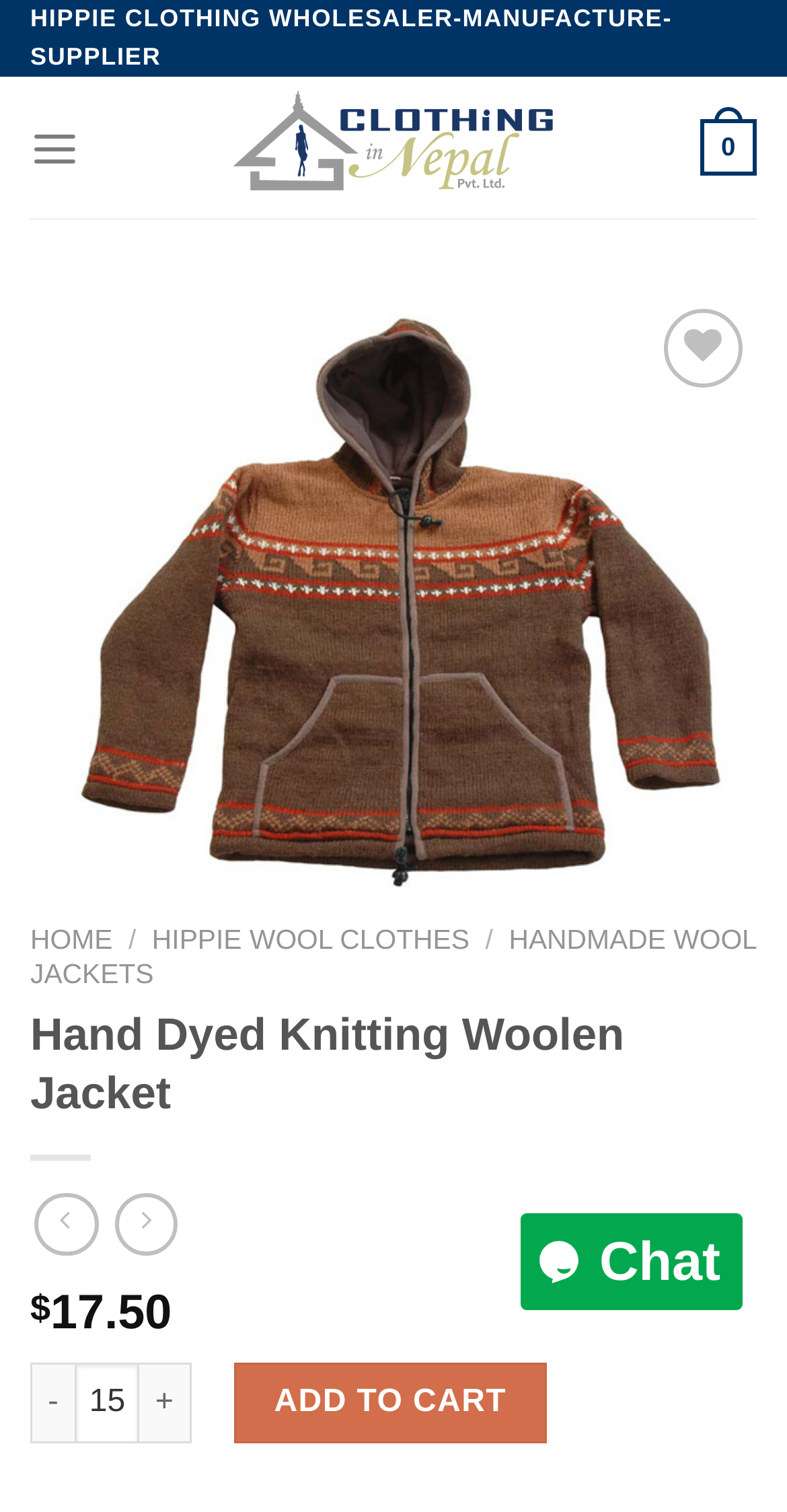Based on the image, give a detailed response to the question: What is the name of the product being displayed?

The name of the product being displayed can be found in the middle of the webpage, where it says 'Hand Dyed Knitting Woolen Jacket' in a larger font size.